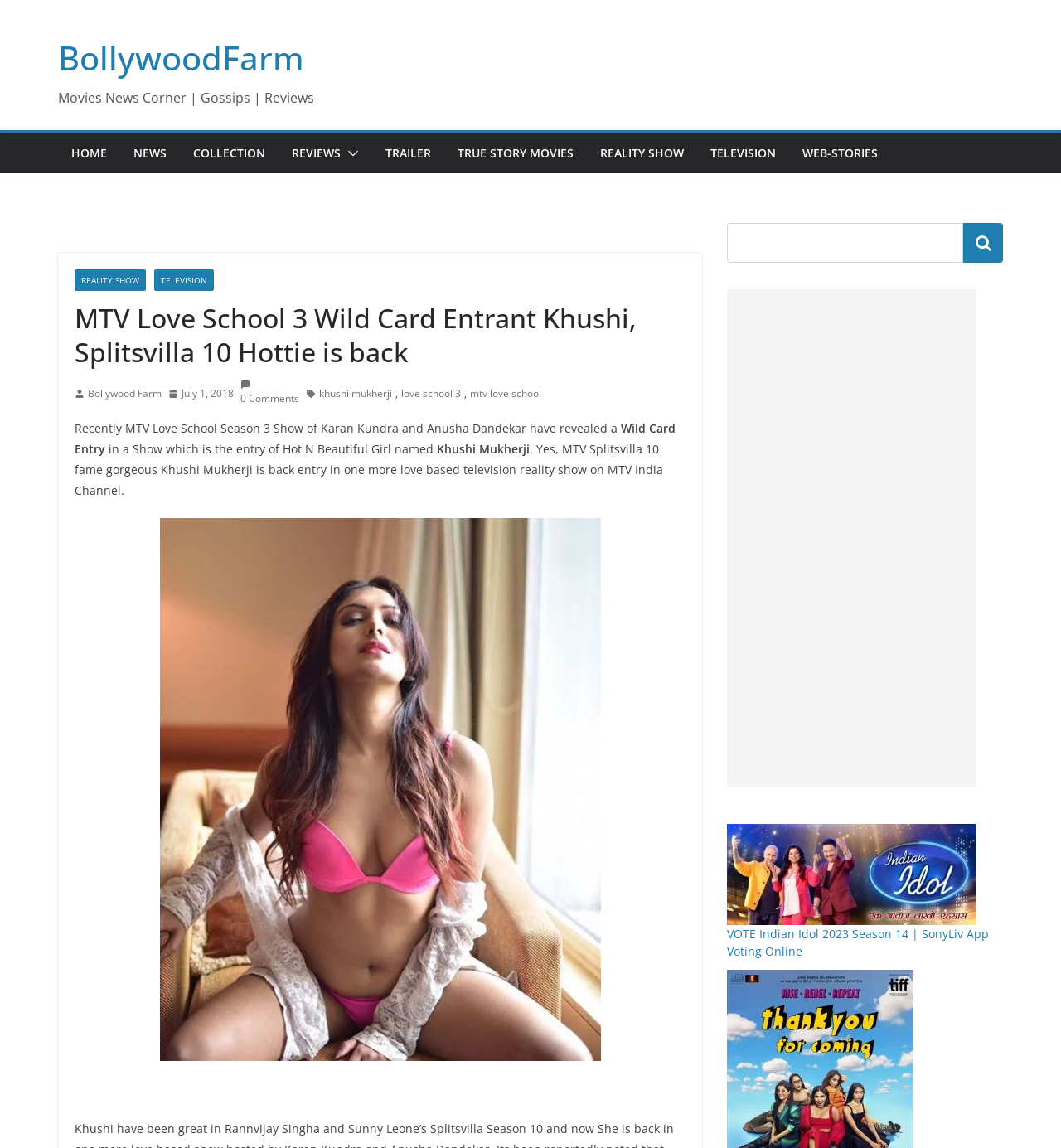Locate the bounding box coordinates of the clickable region necessary to complete the following instruction: "View Khushi Mukherji's profile". Provide the coordinates in the format of four float numbers between 0 and 1, i.e., [left, top, right, bottom].

[0.301, 0.335, 0.37, 0.351]